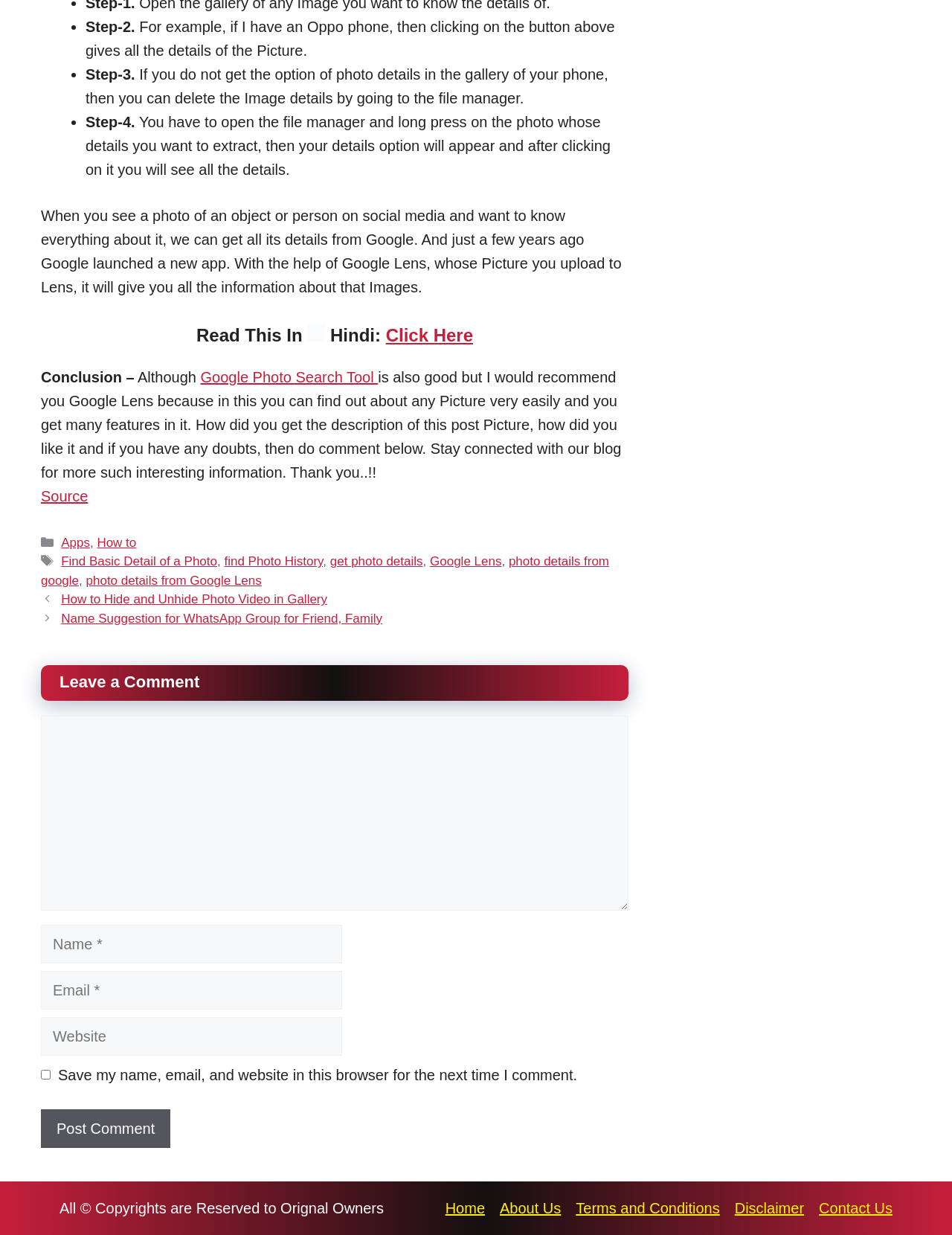Please identify the bounding box coordinates of the clickable element to fulfill the following instruction: "Click on the 'Post Comment' button". The coordinates should be four float numbers between 0 and 1, i.e., [left, top, right, bottom].

[0.043, 0.898, 0.179, 0.929]